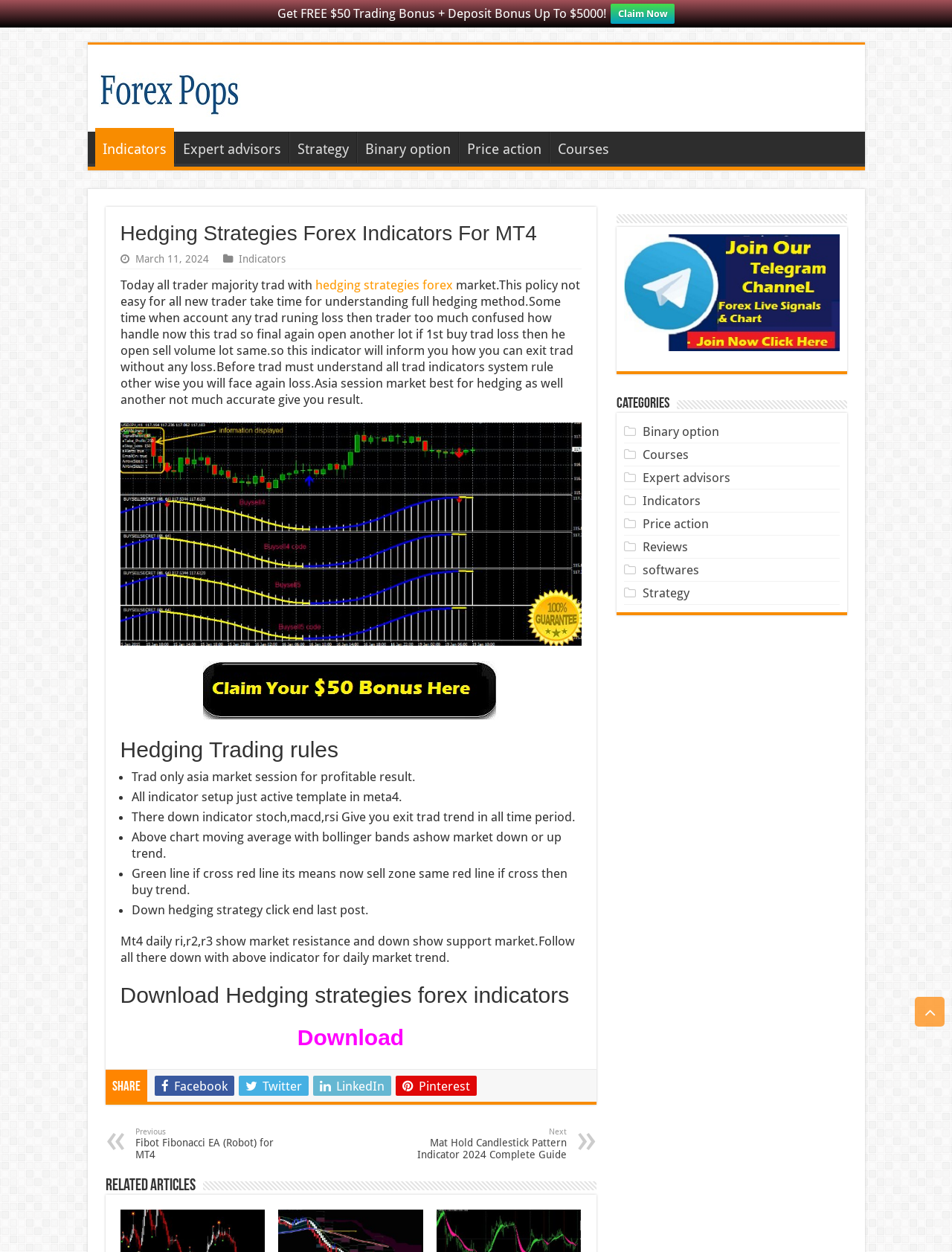Determine the bounding box coordinates of the clickable region to execute the instruction: "Claim the $50 trading bonus". The coordinates should be four float numbers between 0 and 1, denoted as [left, top, right, bottom].

[0.641, 0.003, 0.709, 0.019]